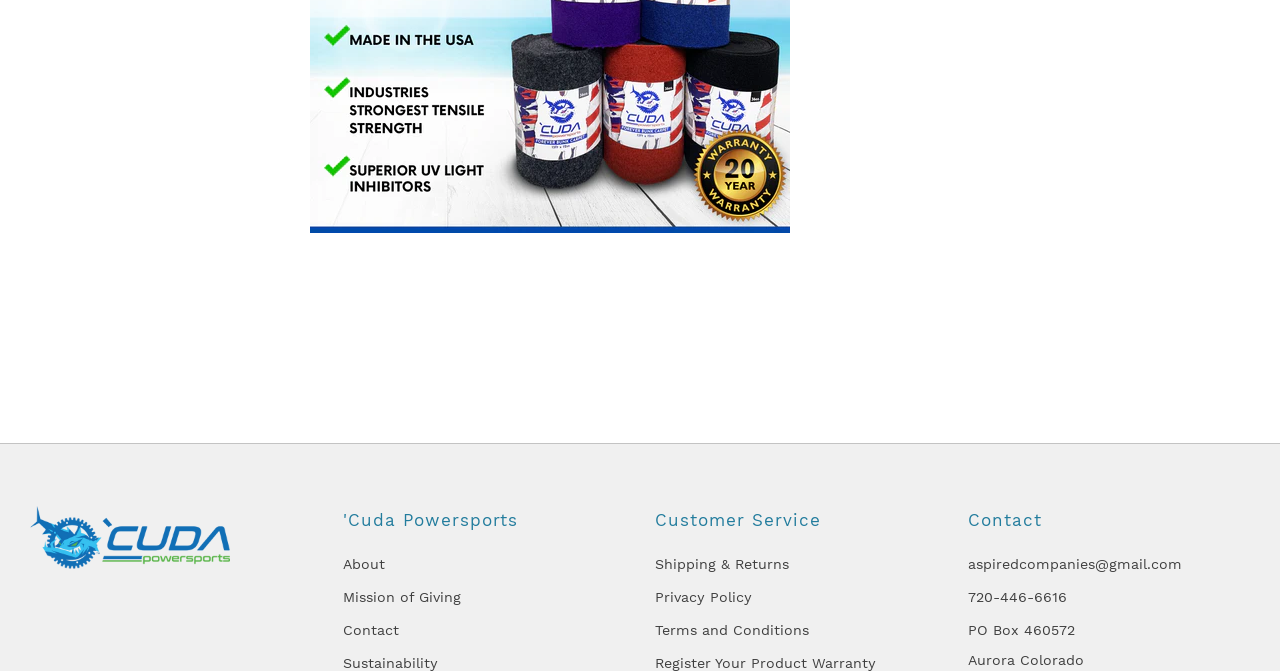Locate the bounding box coordinates of the segment that needs to be clicked to meet this instruction: "Learn about Mission of Giving".

[0.268, 0.877, 0.36, 0.901]